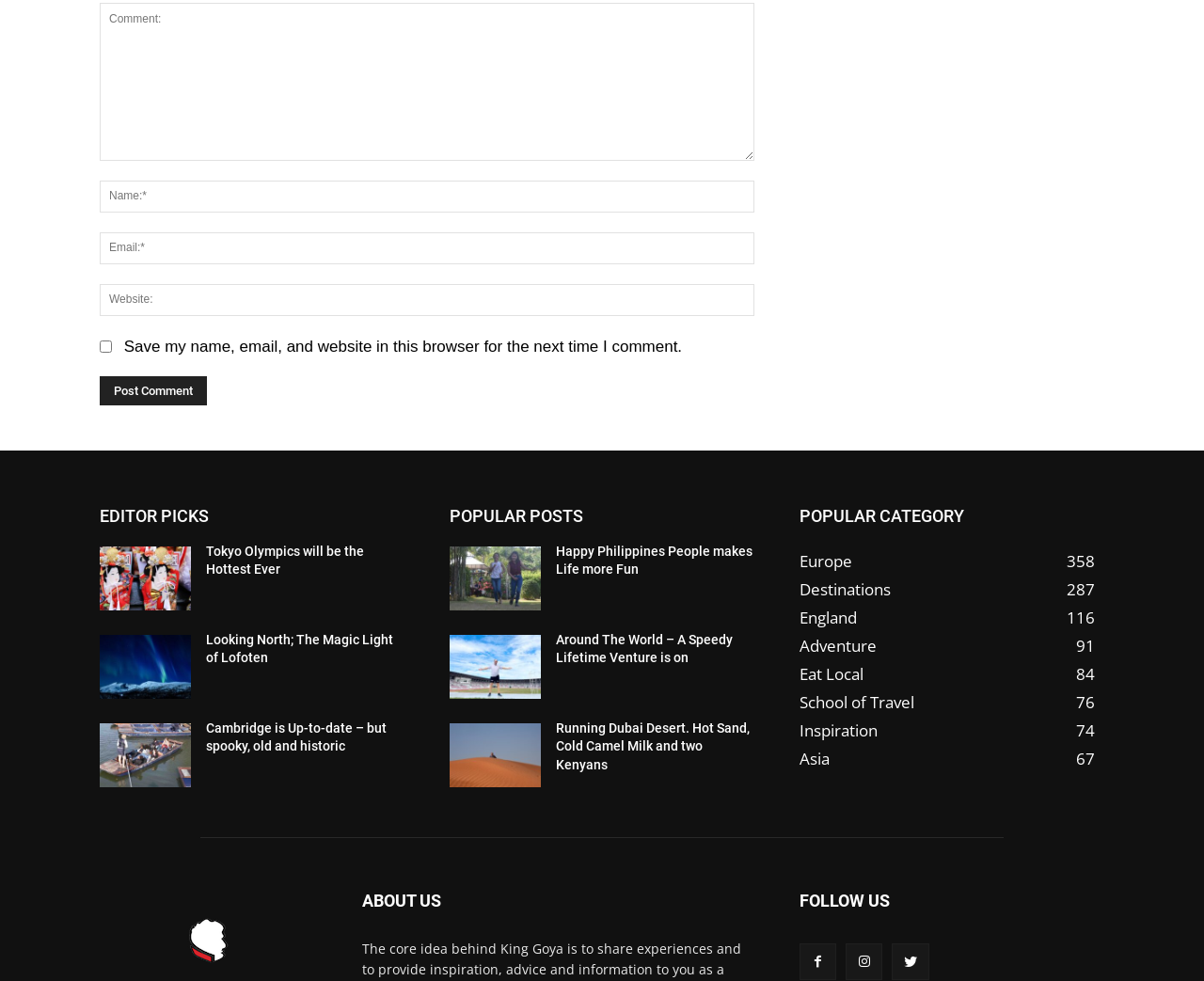Determine the bounding box coordinates for the clickable element to execute this instruction: "Read the article 'Tokyo Olympics will be the Hottest Ever'". Provide the coordinates as four float numbers between 0 and 1, i.e., [left, top, right, bottom].

[0.083, 0.557, 0.159, 0.622]